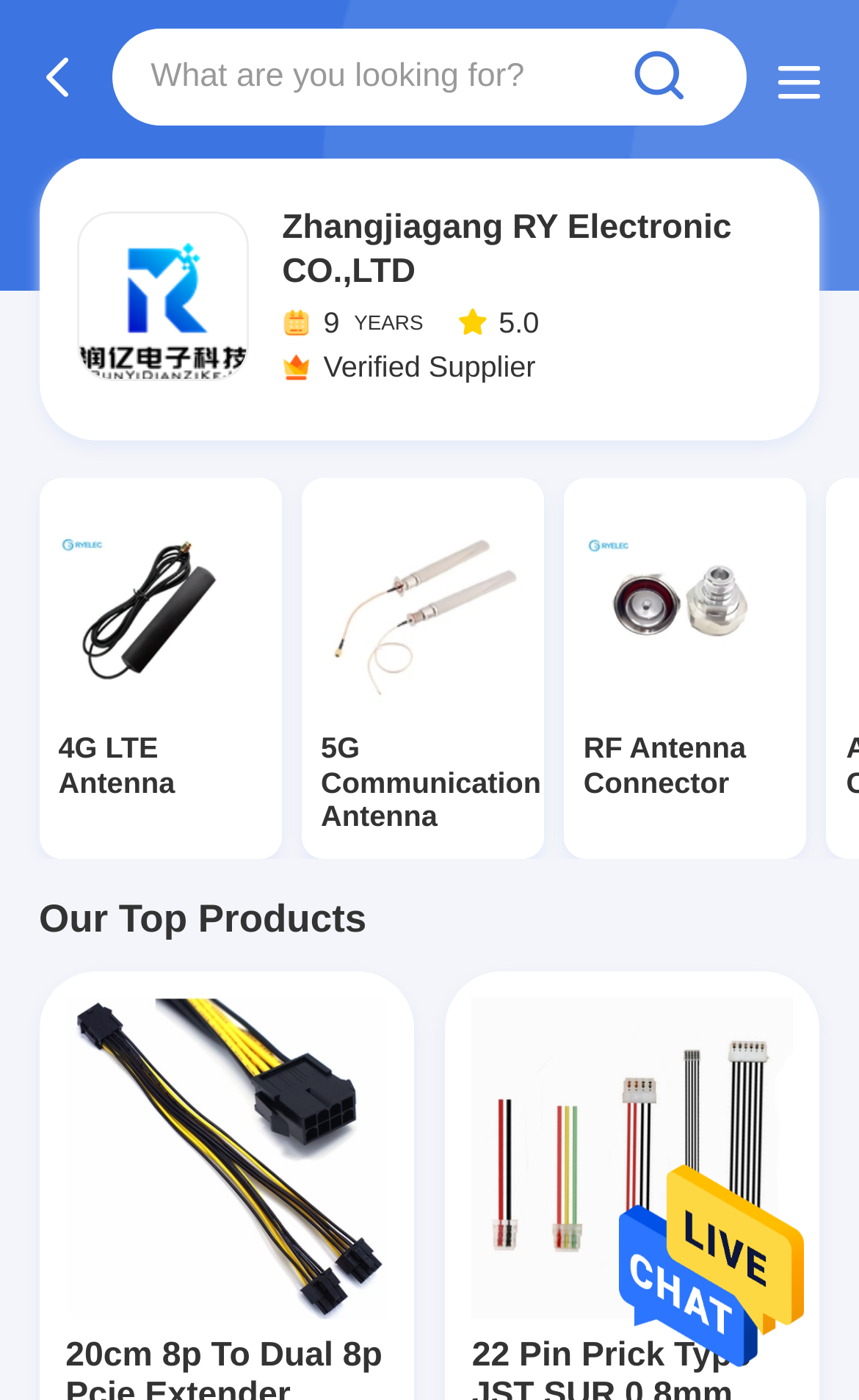Answer the question with a single word or phrase: 
How many top products are displayed on the webpage?

2